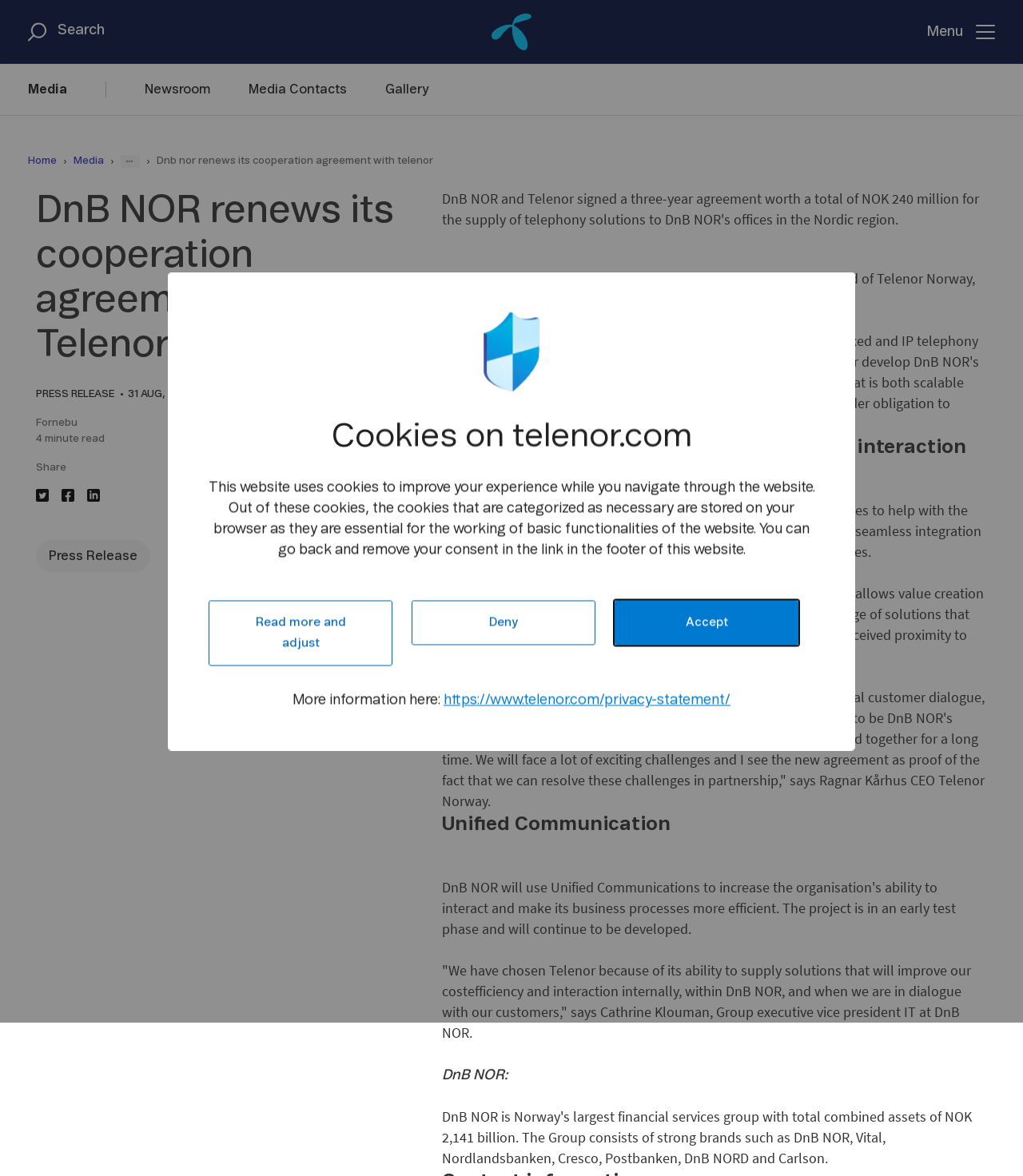Construct a thorough caption encompassing all aspects of the webpage.

The webpage is about DnB NOR renewing its cooperation agreement with Telenor. At the top left, there is a small image, and next to it, a textbox with no text. Below them, there is a link with an image, which is likely a logo. On the top right, there is a button labeled "Menu" with an image, and when clicked, it reveals a dropdown menu with links to "Media", "Newsroom", "Media Contacts", and "Gallery".

Below the top section, there is a horizontal separator line. Underneath, there are several links, including "Home", "Media", and "Dnb nor renews its cooperation agreement with telenor", which is the main topic of the page.

The main content of the page is divided into sections. The first section has a heading "DnB NOR renews its cooperation agreement with Telenor" and a subheading "PRESS RELEASE". Below it, there is a timestamp "31 AUG, 2009" and a location "Fornebu". The article is estimated to be a 4-minute read.

The next section has a heading "Share" with links to share the article on Twitter, Facebook, and LinkedIn. Below it, there is a link to the press release.

The main article is divided into sections with headings "The mobile worker and effective customer interaction", "Unified Communication", and "DnB NOR:". The text describes the cooperation agreement between DnB NOR and Telenor, including quotes from executives of both companies.

At the bottom of the page, there is a section about cookies on the website, with a heading "Cookies on telenor.com". It explains that the website uses cookies and provides links to read more and adjust cookie settings or deny/accept cookies.